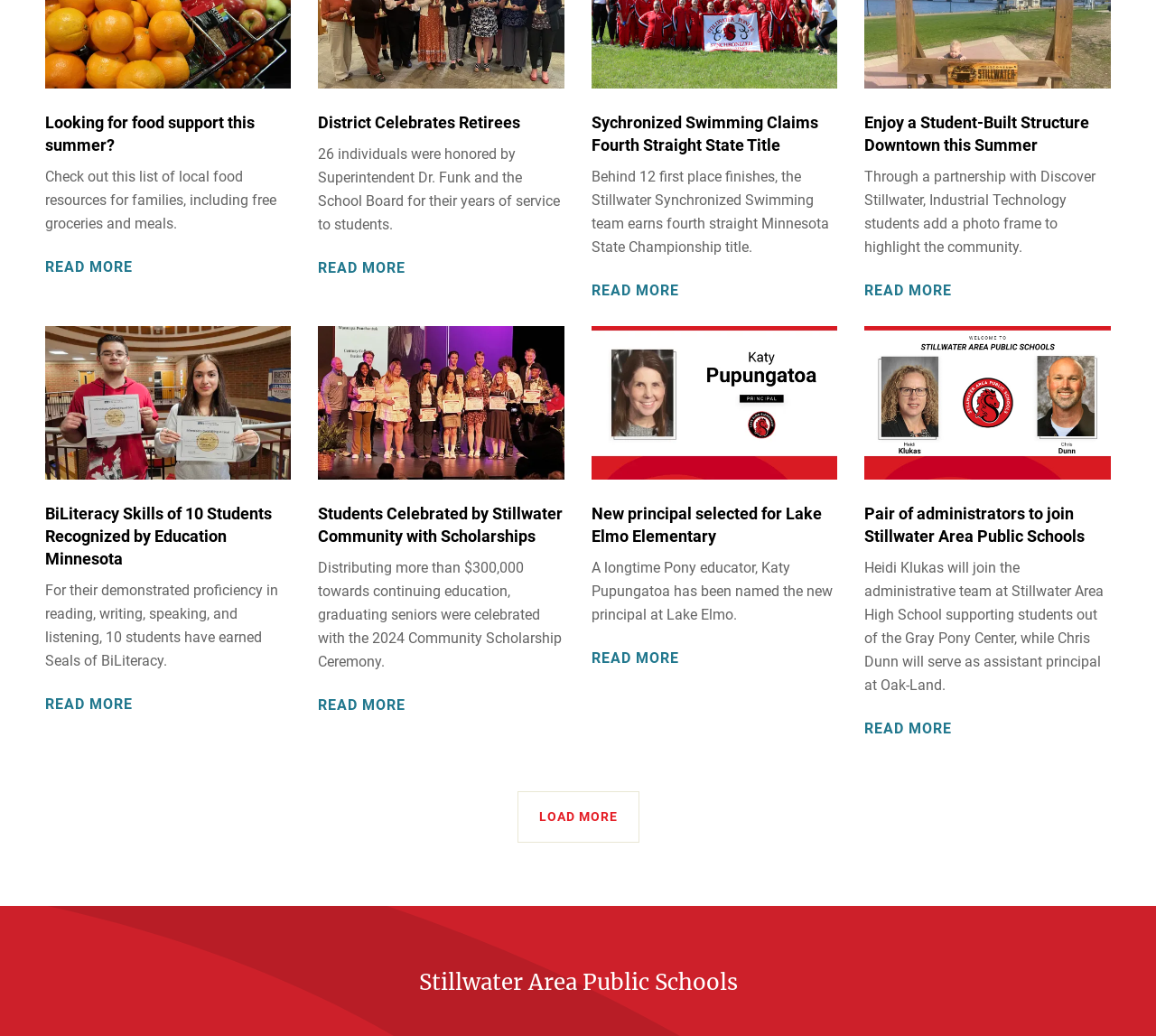Please identify the bounding box coordinates for the region that you need to click to follow this instruction: "Read the 'Juniors unlucky in defeat' news".

None